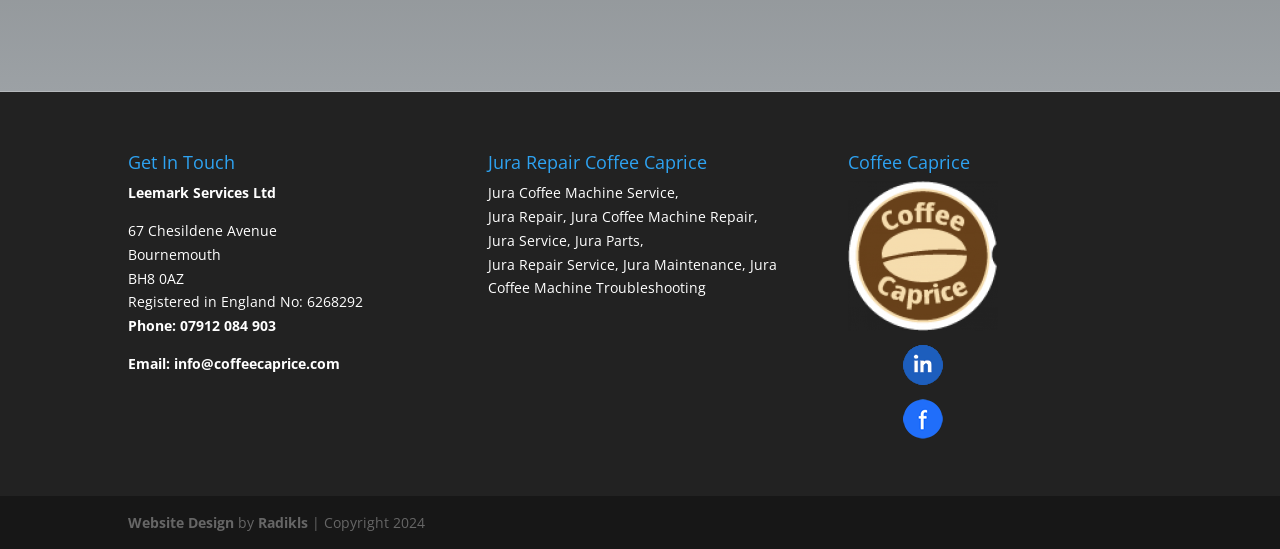Using the webpage screenshot, locate the HTML element that fits the following description and provide its bounding box: "Jura Coffee Machine Repair".

[0.446, 0.377, 0.589, 0.412]